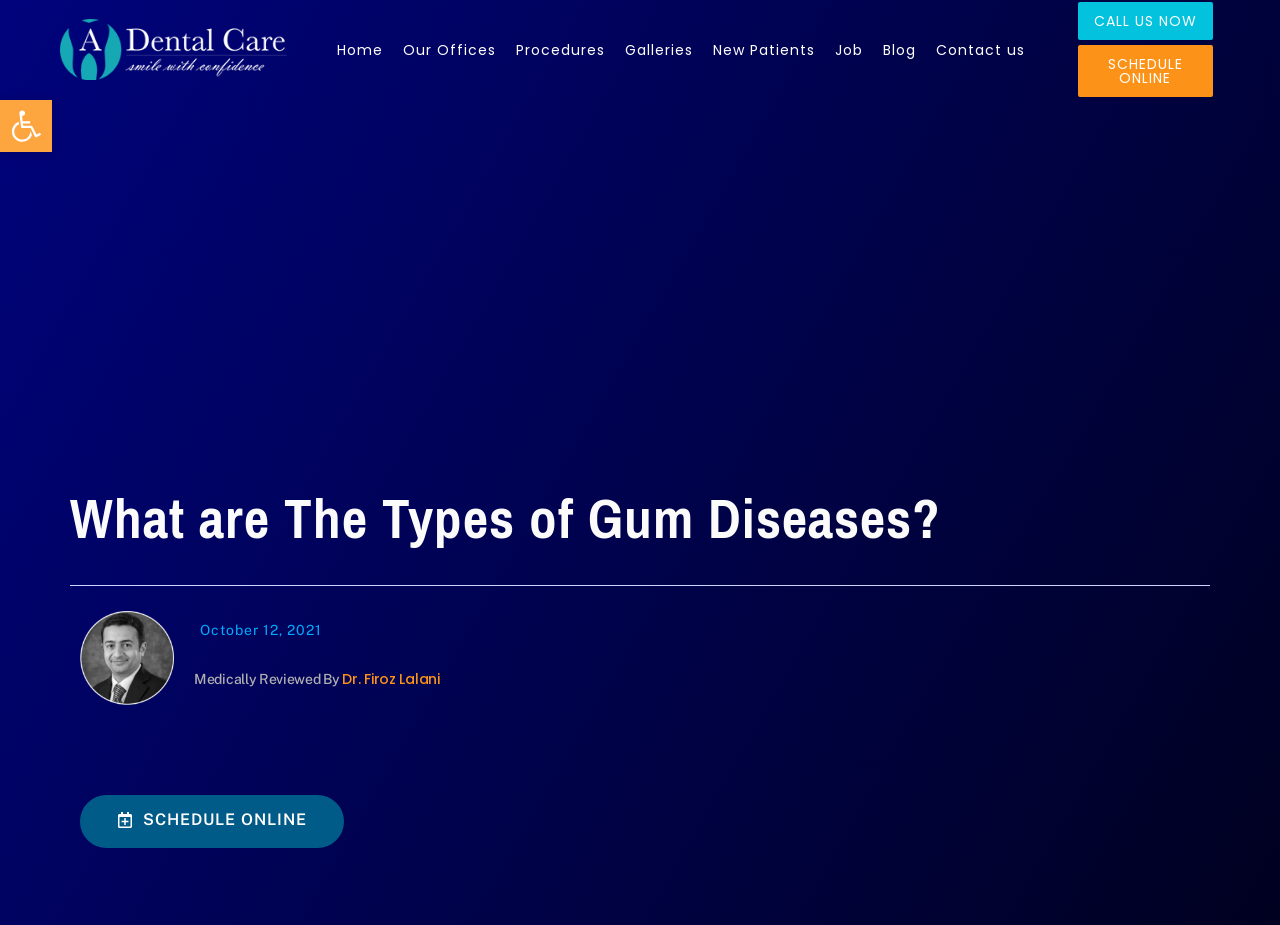Given the element description "Dr. Firoz Lalani" in the screenshot, predict the bounding box coordinates of that UI element.

[0.268, 0.723, 0.343, 0.744]